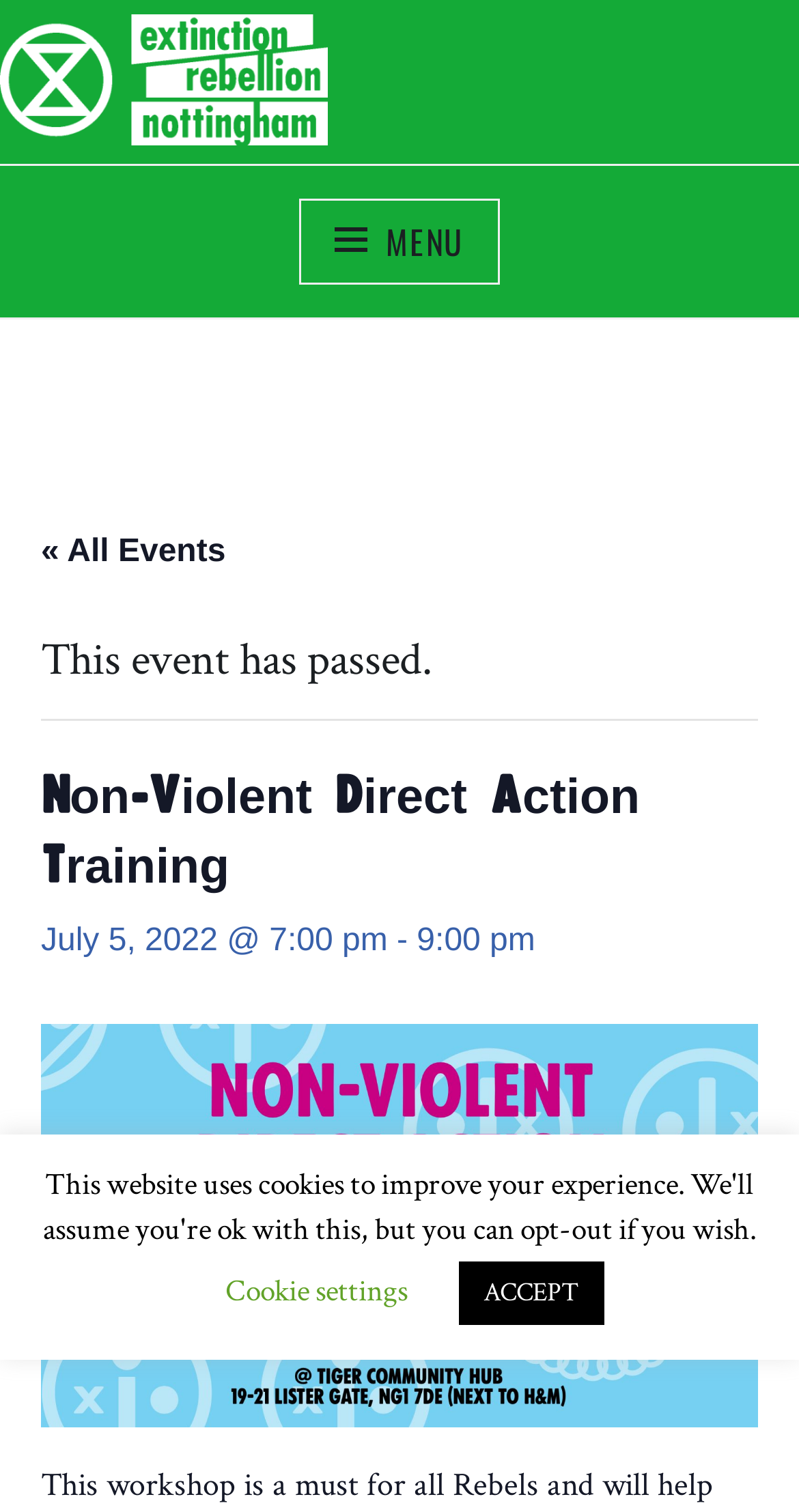What is the name of the organization?
Using the image as a reference, answer the question with a short word or phrase.

Extinction Rebellion Nottingham